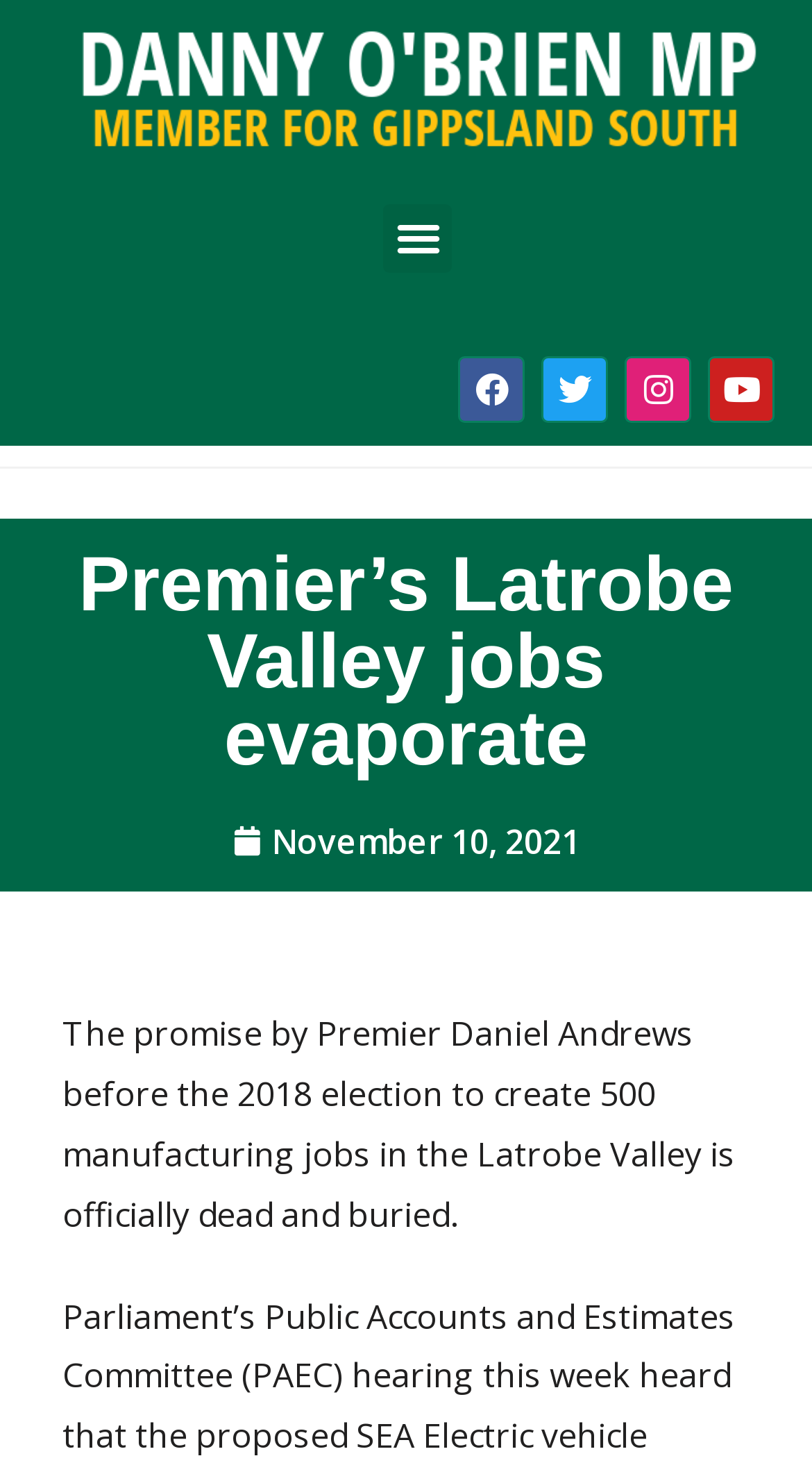Calculate the bounding box coordinates of the UI element given the description: "alt="danny o'brien logo"".

[0.086, 0.014, 0.944, 0.109]